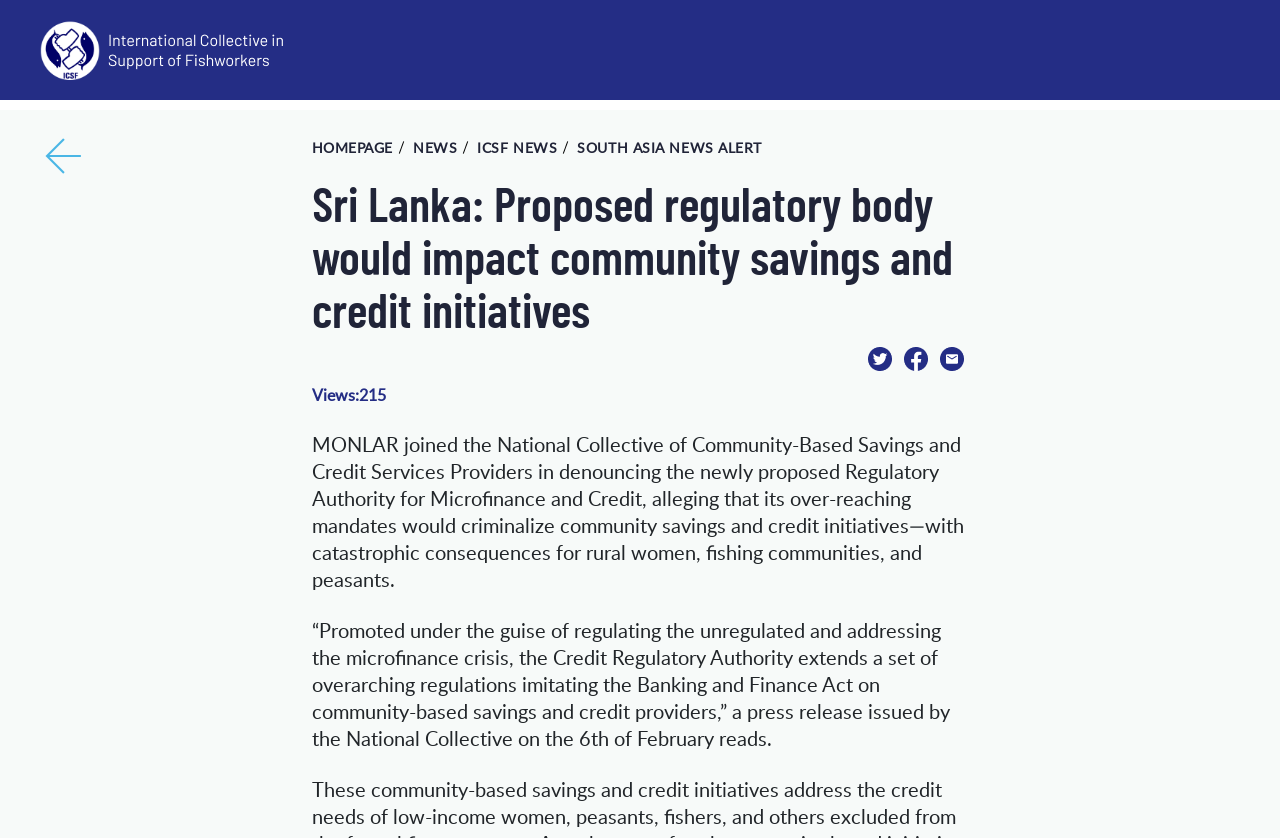Bounding box coordinates are to be given in the format (top-left x, top-left y, bottom-right x, bottom-right y). All values must be floating point numbers between 0 and 1. Provide the bounding box coordinate for the UI element described as: parent_node: HOMEPAGE

[0.03, 0.162, 0.069, 0.21]